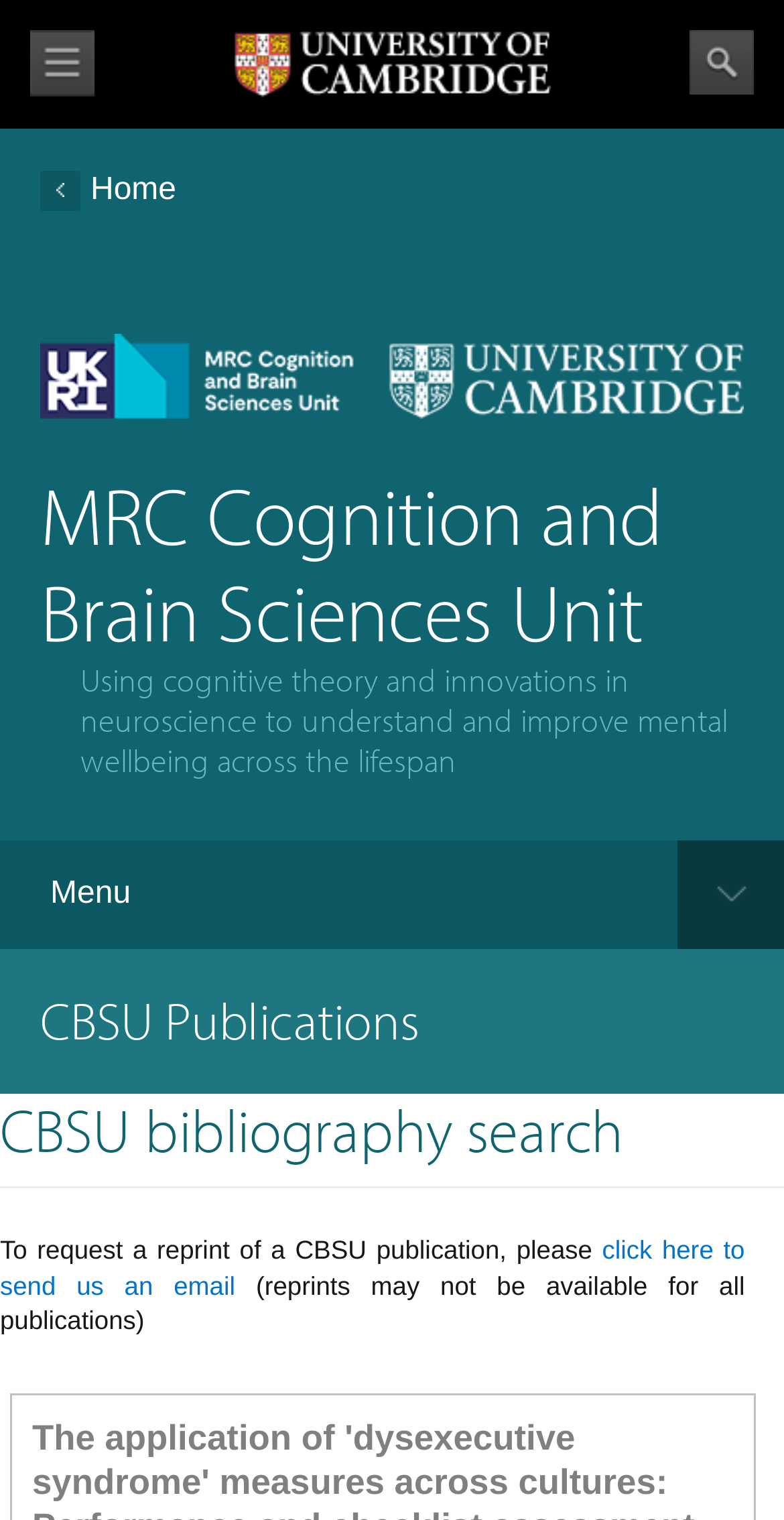Using the format (top-left x, top-left y, bottom-right x, bottom-right y), provide the bounding box coordinates for the described UI element. All values should be floating point numbers between 0 and 1: parent_node: search name="searchfor"

None